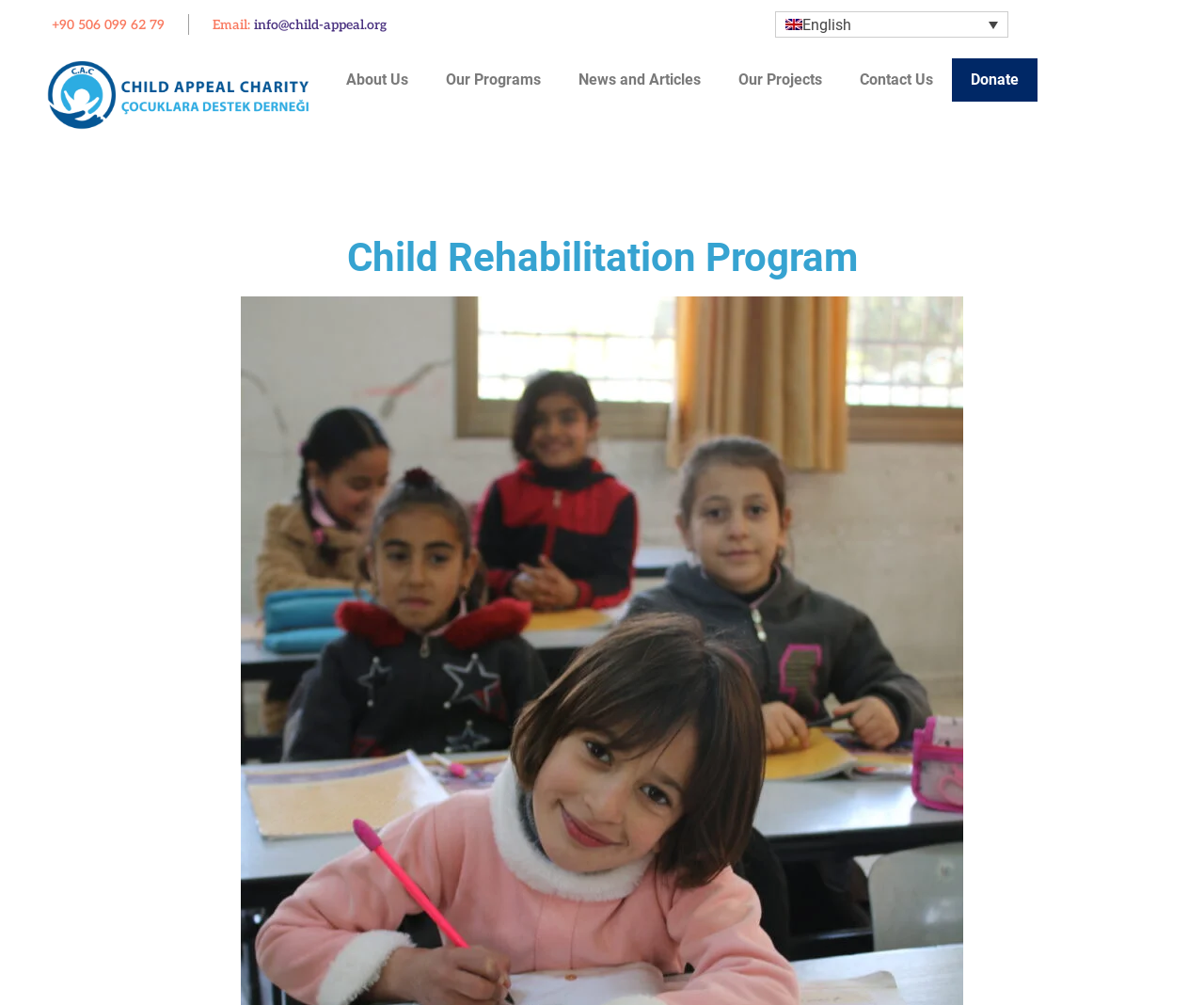Pinpoint the bounding box coordinates of the clickable area necessary to execute the following instruction: "Send an email". The coordinates should be given as four float numbers between 0 and 1, namely [left, top, right, bottom].

[0.211, 0.016, 0.321, 0.032]